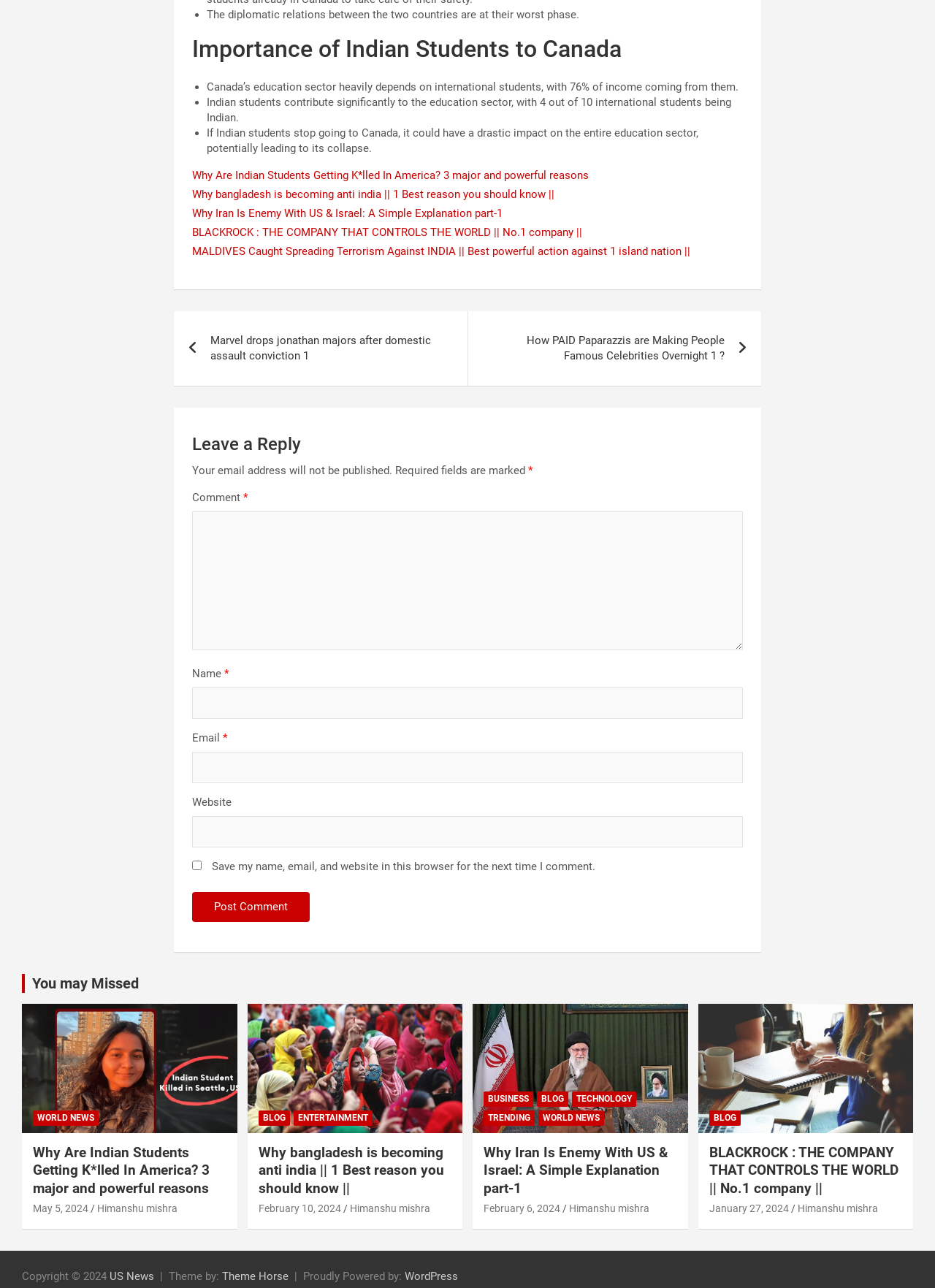Using the given element description, provide the bounding box coordinates (top-left x, top-left y, bottom-right x, bottom-right y) for the corresponding UI element in the screenshot: January 27, 2024

[0.758, 0.934, 0.843, 0.943]